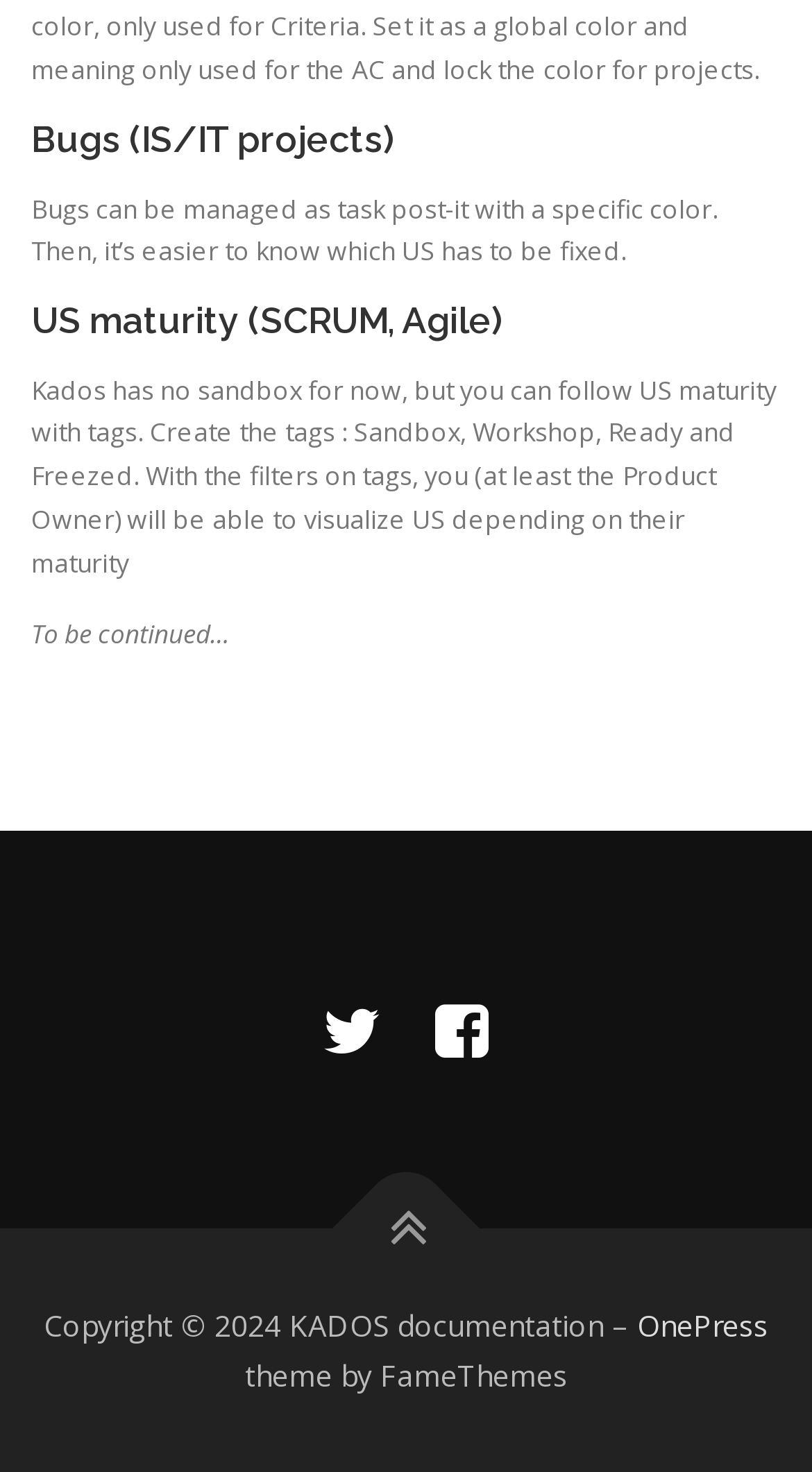Locate the bounding box of the user interface element based on this description: "title="Back To Top"".

[0.409, 0.784, 0.591, 0.884]